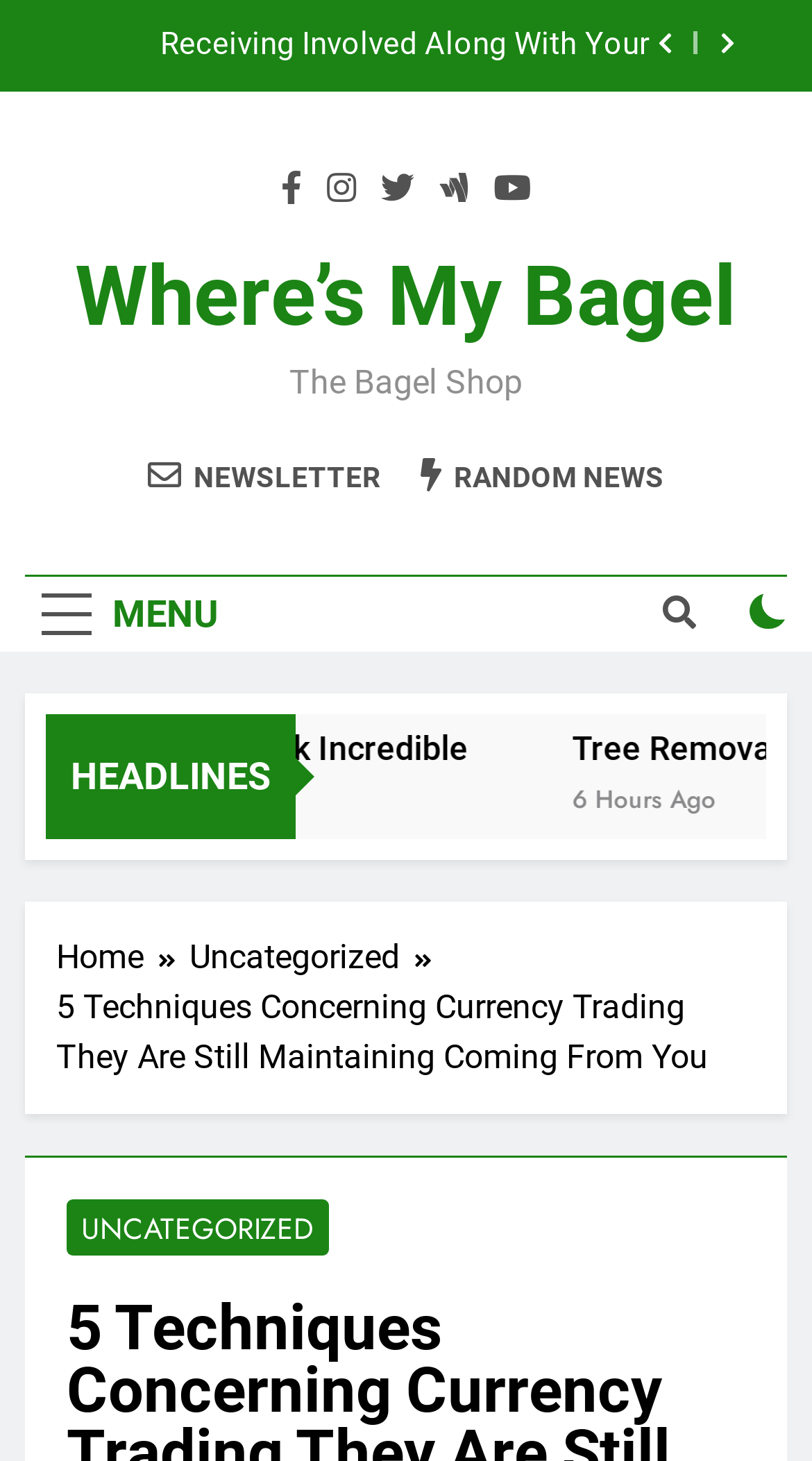Find the bounding box coordinates of the element you need to click on to perform this action: 'Click the MENU button'. The coordinates should be represented by four float values between 0 and 1, in the format [left, top, right, bottom].

[0.031, 0.395, 0.29, 0.446]